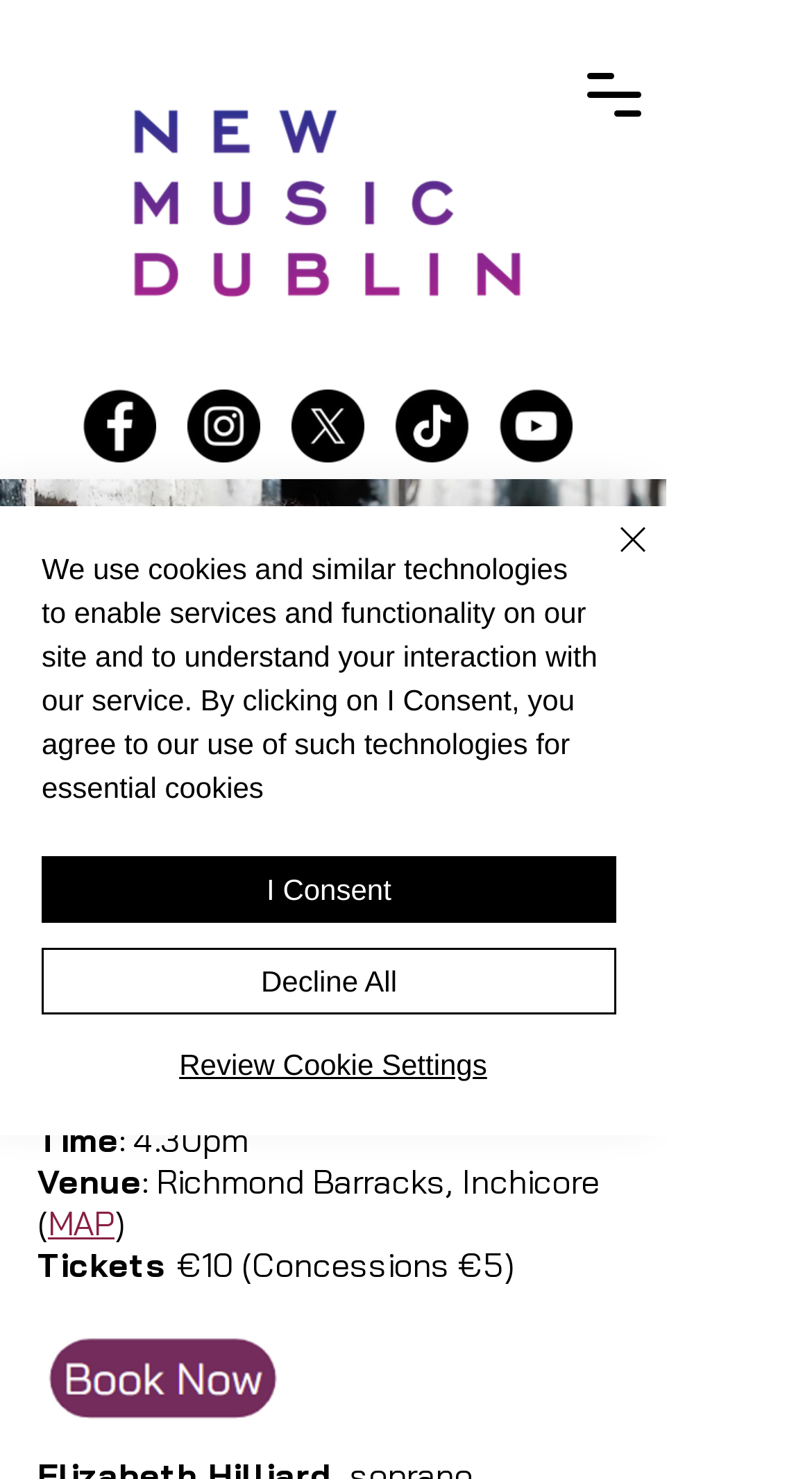Provide a thorough description of the webpage's content and layout.

The webpage is about an event called "Great Women in Richmond Barracks" as part of the New Music Dublin 2023 program. At the top left corner, there is a New Music Dublin logo, and next to it, a social bar with links to Facebook, Instagram, X, TikTok, and YouTube. 

Below the social bar, there is a button to open the navigation menu. On the left side of the page, there is a large image of a woman leaning against a wall, looking up to the sky with a music score under her arm. 

To the right of the image, there is a heading "Great Women at Richmond Barracks" followed by details about the event, including the date, time, venue, and ticket information. The venue is Richmond Barracks, Inchicore, and there is a link to view the map. Tickets are €10, with concessions available for €5, and there is a "Book Now" button.

At the bottom of the page, there is a cookie consent alert with buttons to consent, decline all, or review cookie settings. There is also a close button to dismiss the alert.